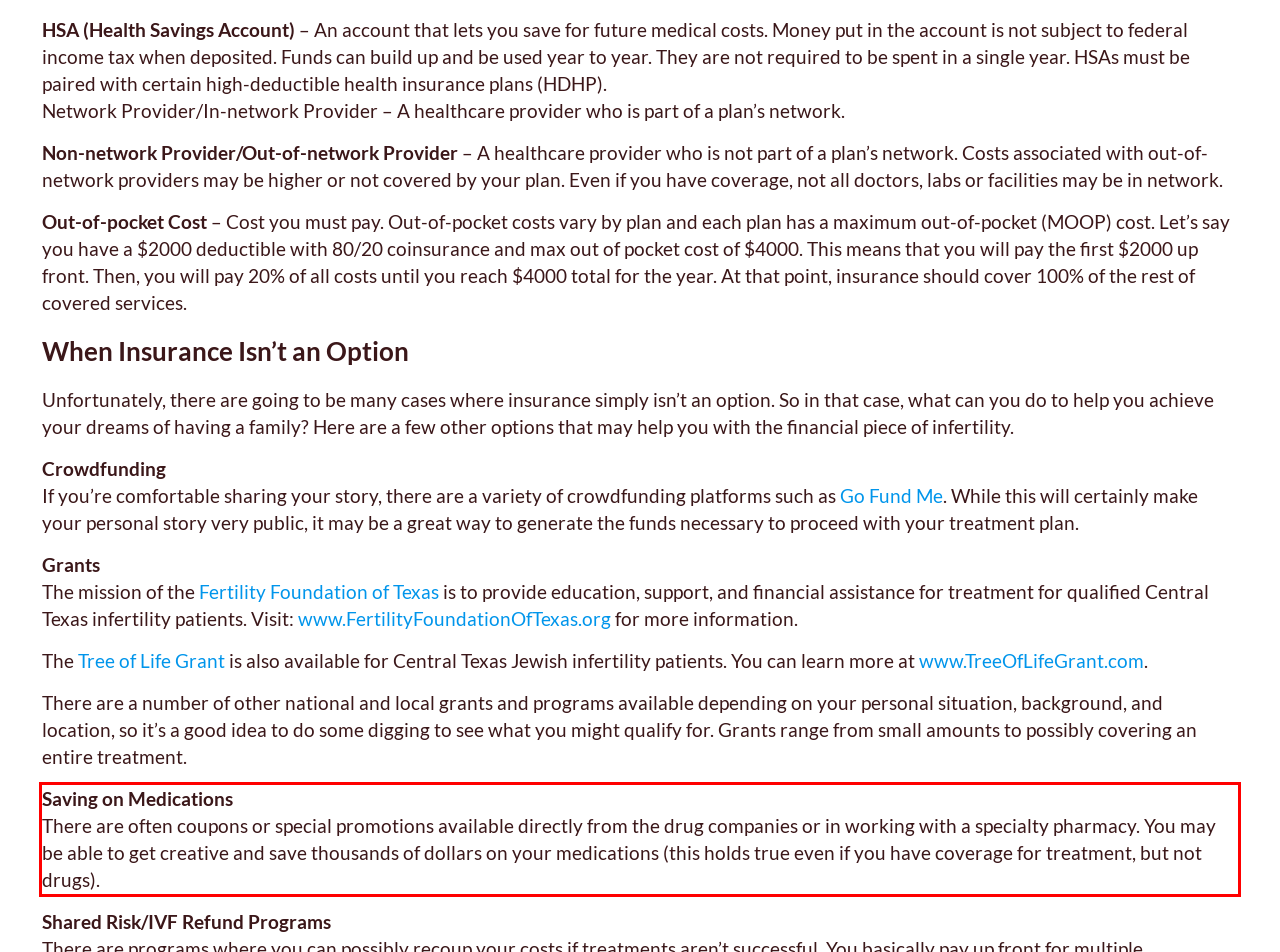The screenshot you have been given contains a UI element surrounded by a red rectangle. Use OCR to read and extract the text inside this red rectangle.

Saving on Medications There are often coupons or special promotions available directly from the drug companies or in working with a specialty pharmacy. You may be able to get creative and save thousands of dollars on your medications (this holds true even if you have coverage for treatment, but not drugs).